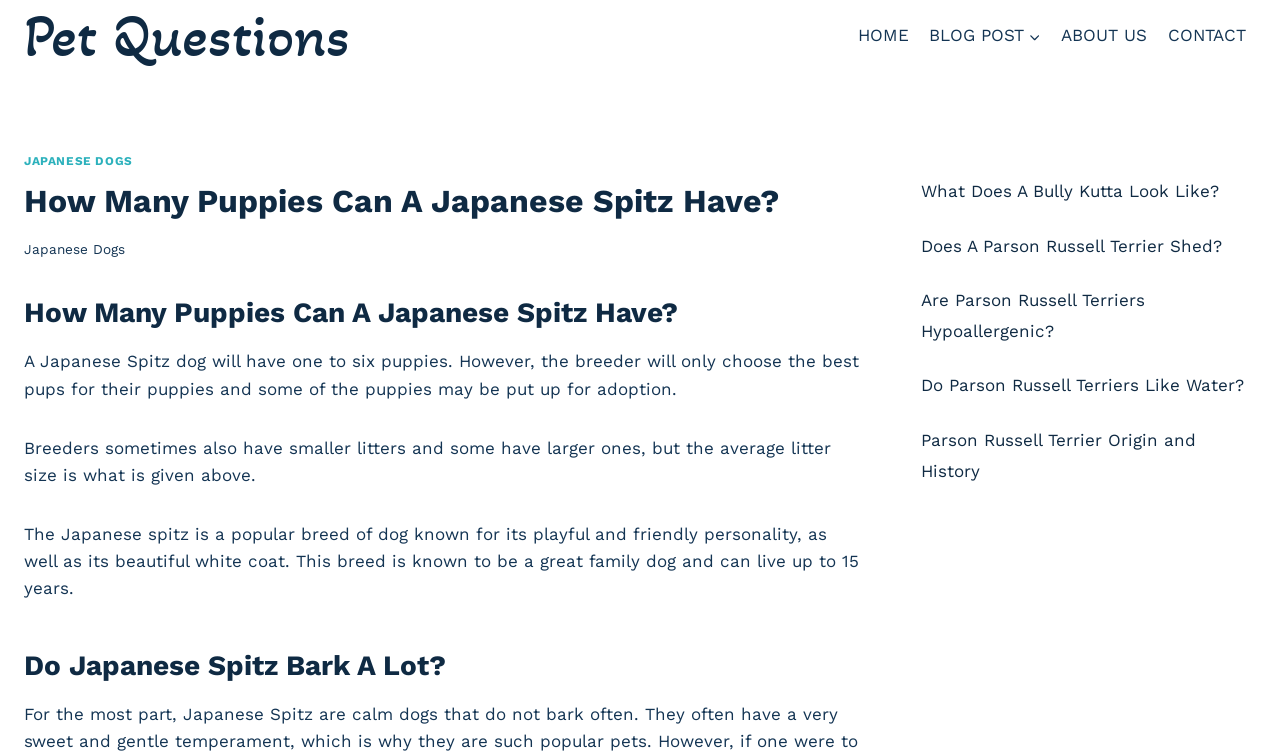What is the average lifespan of a Japanese Spitz?
Answer the question with just one word or phrase using the image.

15 years